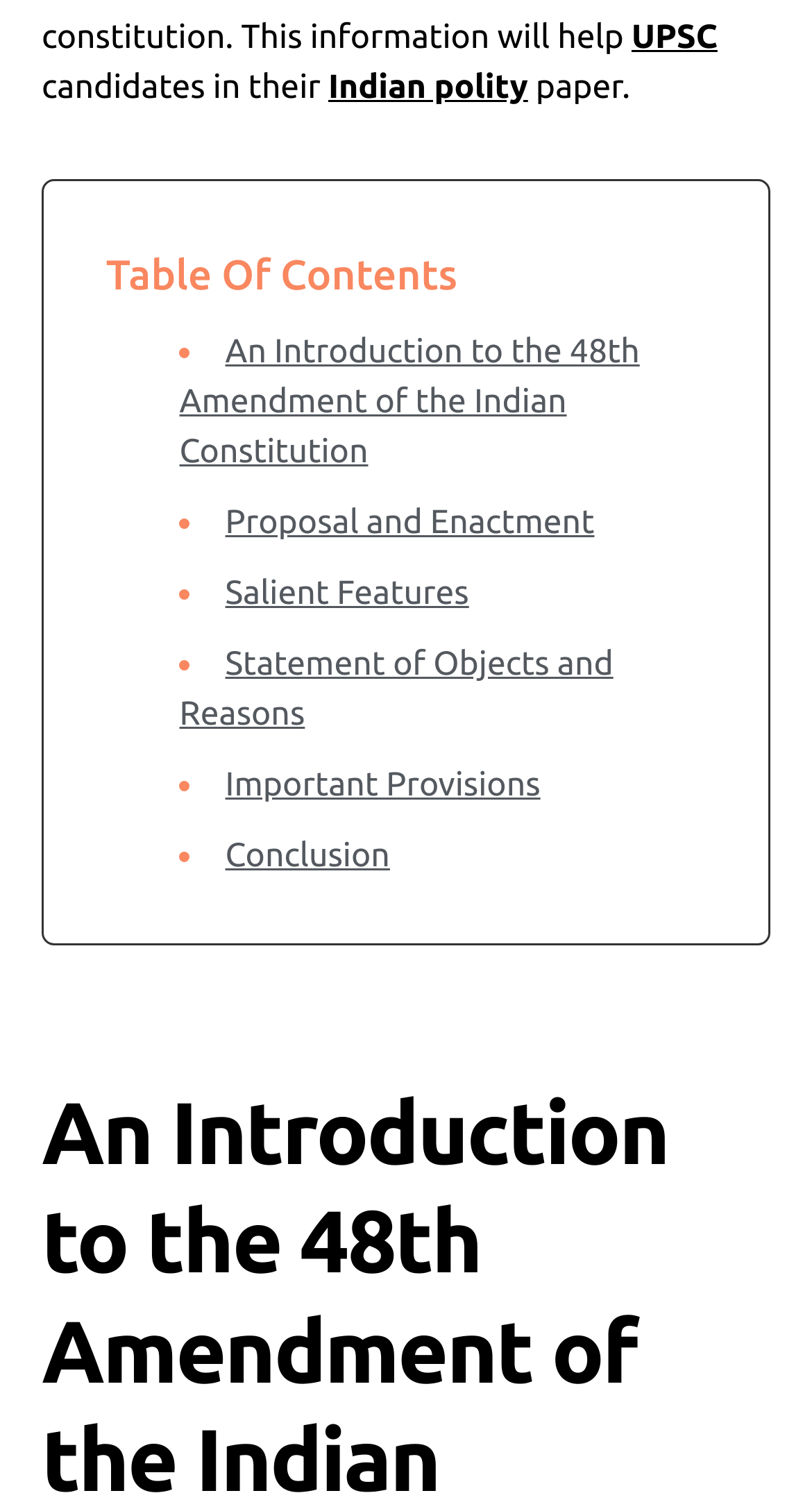Use a single word or phrase to answer the following:
How many topics are listed in the Table Of Contents?

6